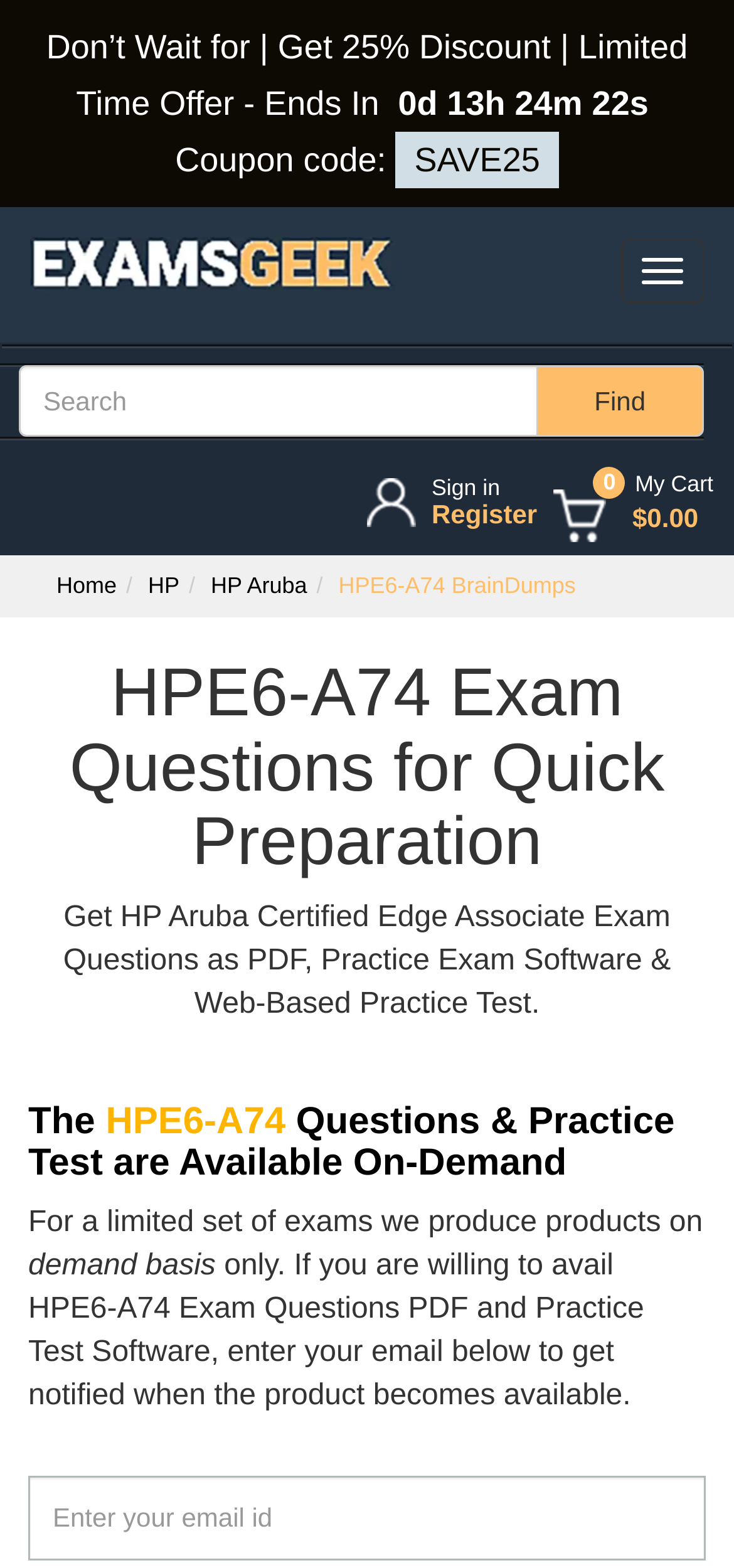Can you pinpoint the bounding box coordinates for the clickable element required for this instruction: "Enter email to get notified for HPE6-A74 exam questions"? The coordinates should be four float numbers between 0 and 1, i.e., [left, top, right, bottom].

[0.038, 0.941, 0.962, 0.995]